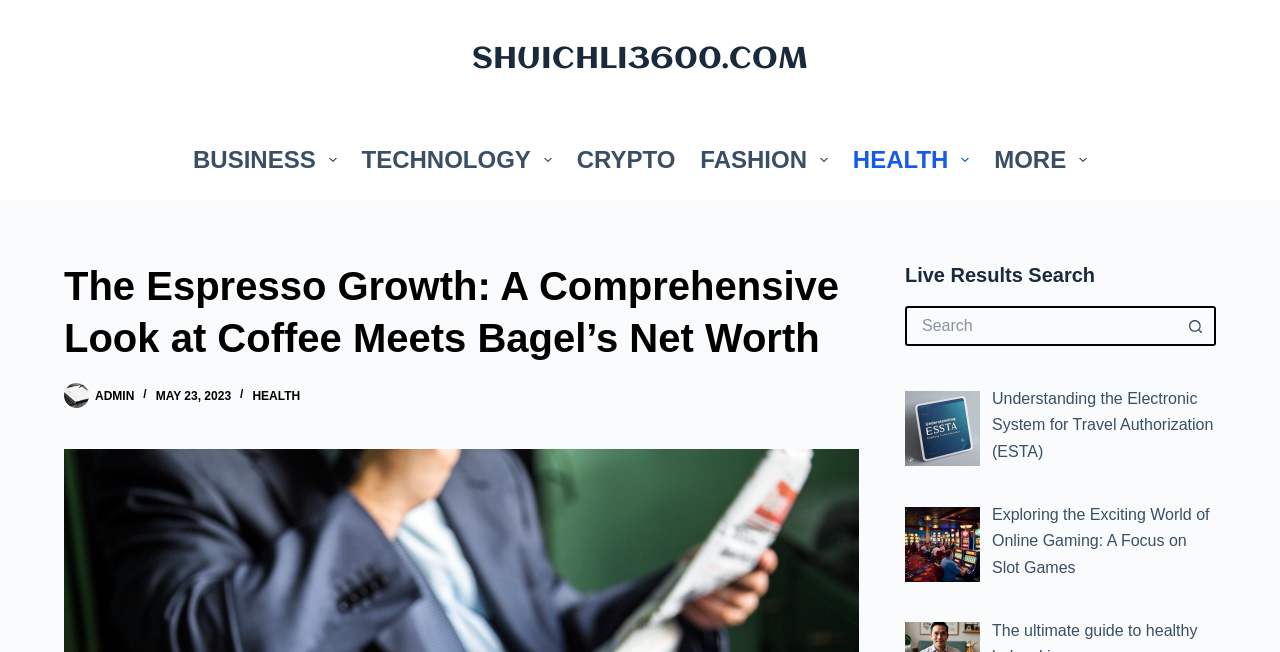Describe the webpage meticulously, covering all significant aspects.

The webpage is about "The Espresso Growth: A Comprehensive Look At Coffee Meets Bagel's Net Worth". At the top left corner, there is a link to "Skip to content". Next to it, there is a link to "SHUICHLI3600.COM". 

Below these links, there is a horizontal navigation menu with several menu items, including "BUSINESS", "TECHNOLOGY", "CRYPTO", "FASHION", "HEALTH", and "MORE". Each menu item has a corresponding image. 

To the right of the navigation menu, there is a header section with a heading that matches the title of the webpage. Below the heading, there are links to "admin" and "ADMIN", as well as a time stamp indicating "MAY 23, 2023". There is also a link to "HEALTH" in this section.

Further down the page, there is a heading "Live Results Search" followed by a search box with a search button. The search button has an image. 

Below the search section, there are two links to articles, "Understanding the Electronic System for Travel Authorization (ESTA)" and "Exploring the Exciting World of Online Gaming: A Focus on Slot Games", each with a corresponding image.